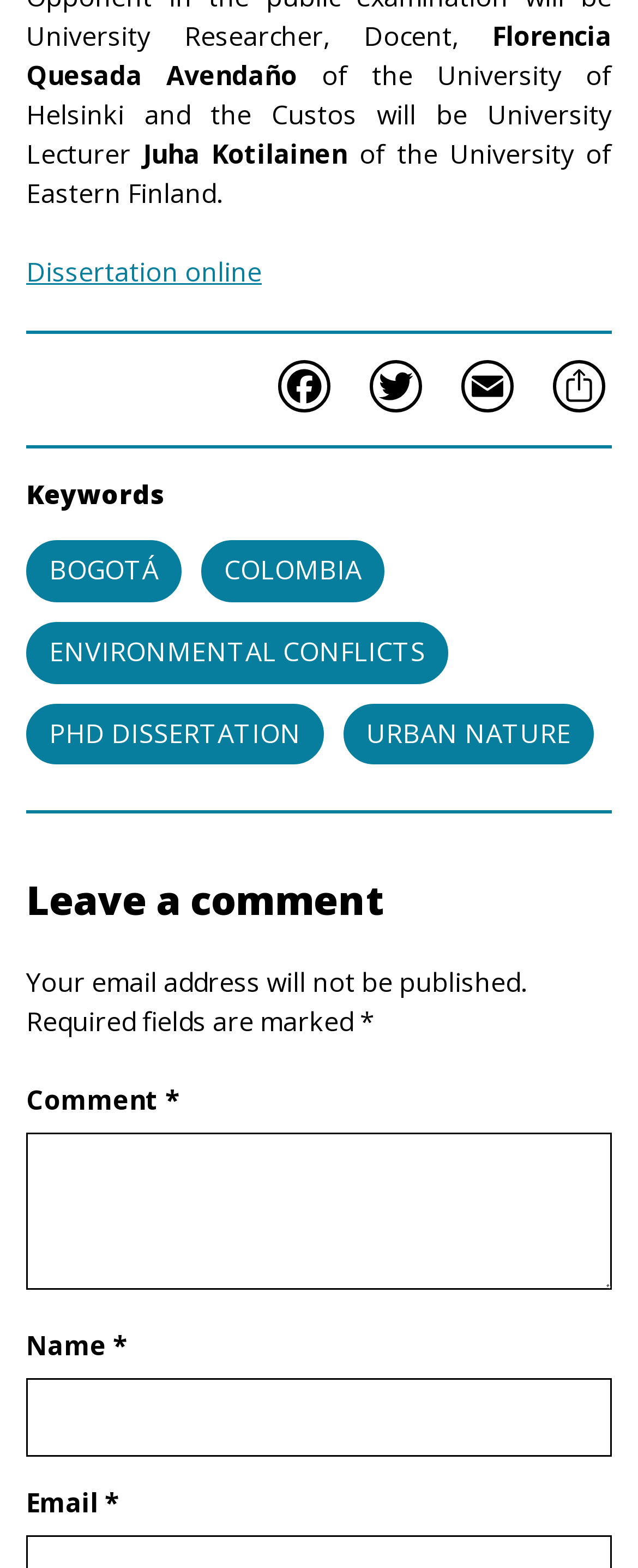How many social media links are available?
Look at the webpage screenshot and answer the question with a detailed explanation.

There are three social media links available on the webpage, which are Facebook, Twitter, and Email, located at the top-right corner of the webpage.